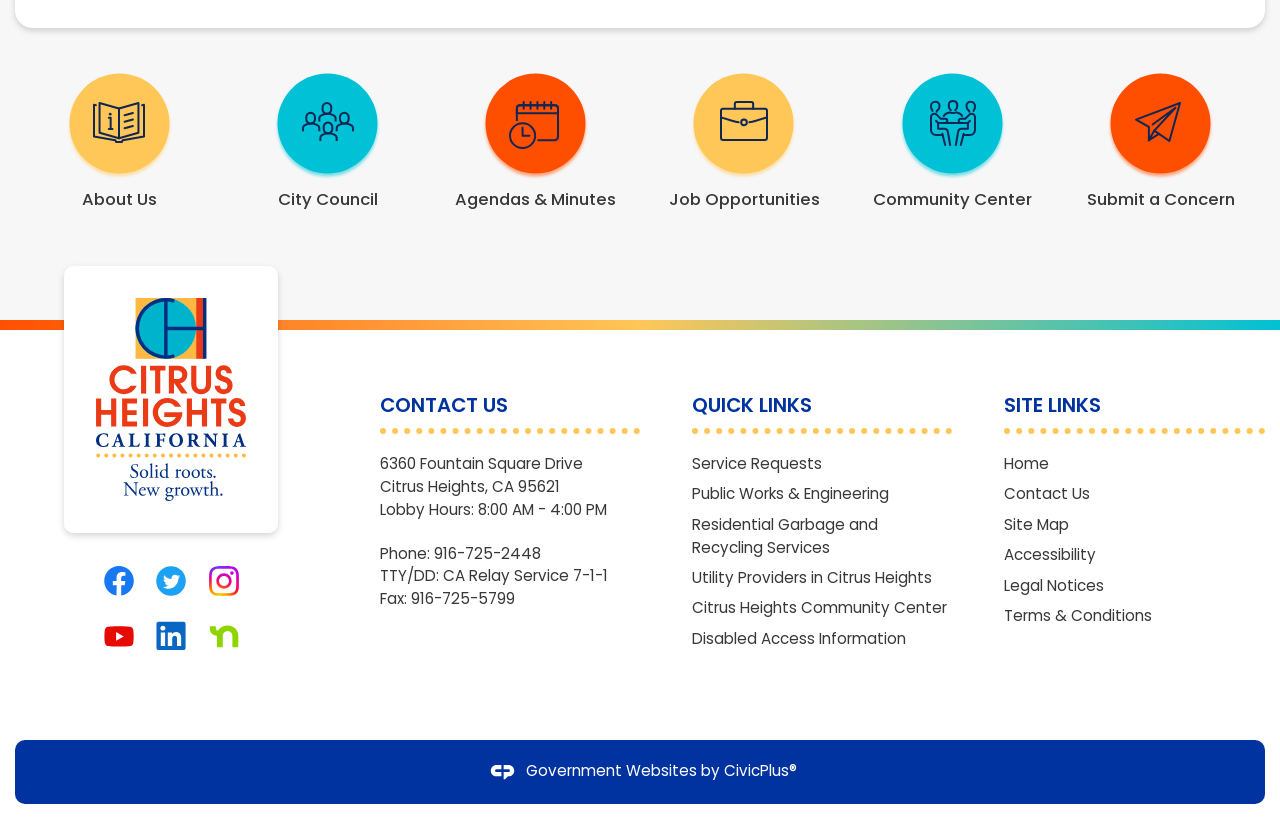Predict the bounding box coordinates of the area that should be clicked to accomplish the following instruction: "Go to Job Opportunities". The bounding box coordinates should consist of four float numbers between 0 and 1, i.e., [left, top, right, bottom].

[0.5, 0.078, 0.663, 0.255]